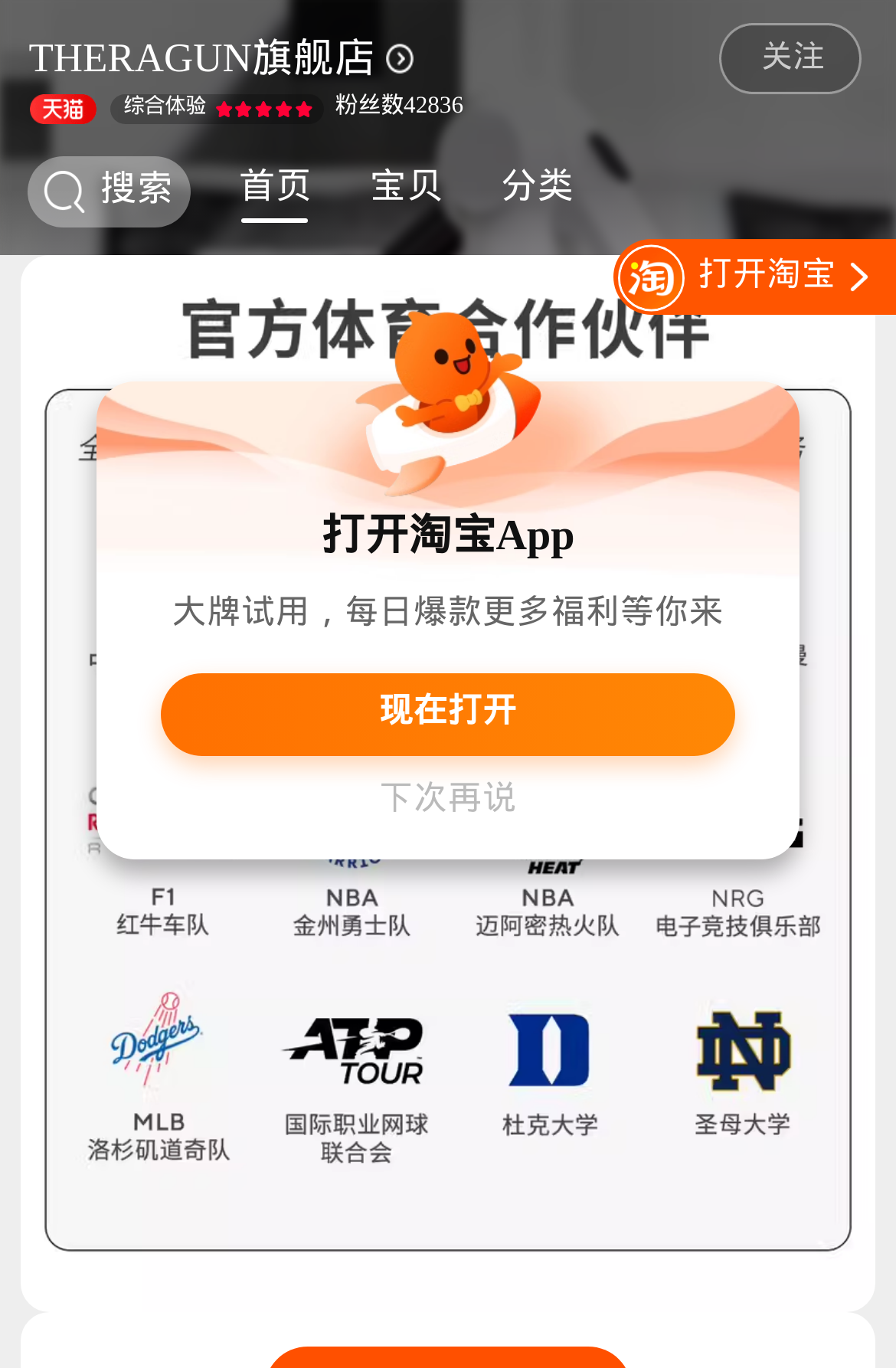Provide a short answer to the following question with just one word or phrase: What is the number of fans?

42836